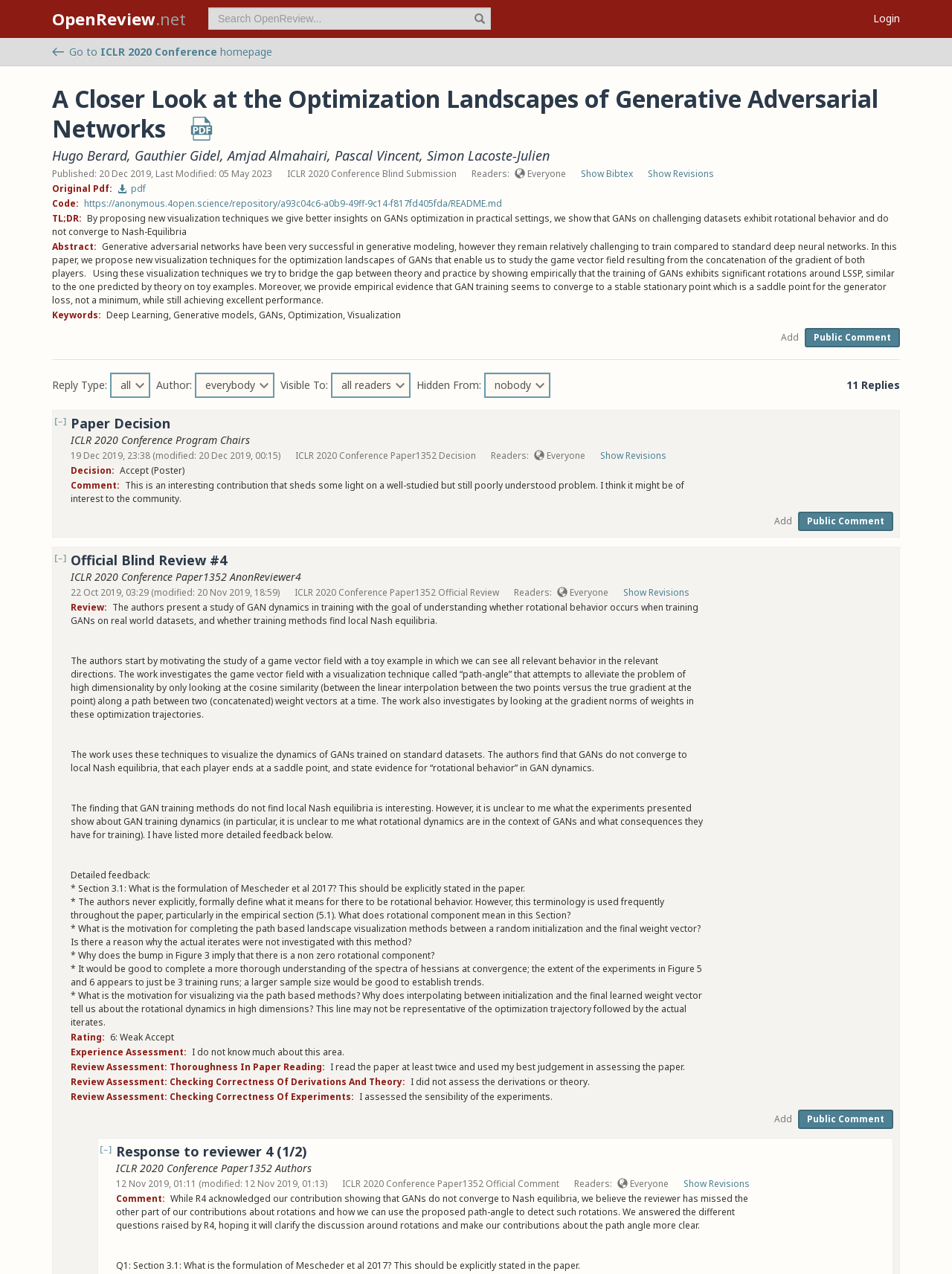Who are the authors of the paper?
Based on the visual content, answer with a single word or a brief phrase.

Hugo Berard, Gauthier Gidel, Amjad Almahairi, Pascal Vincent, Simon Lacoste-Julien